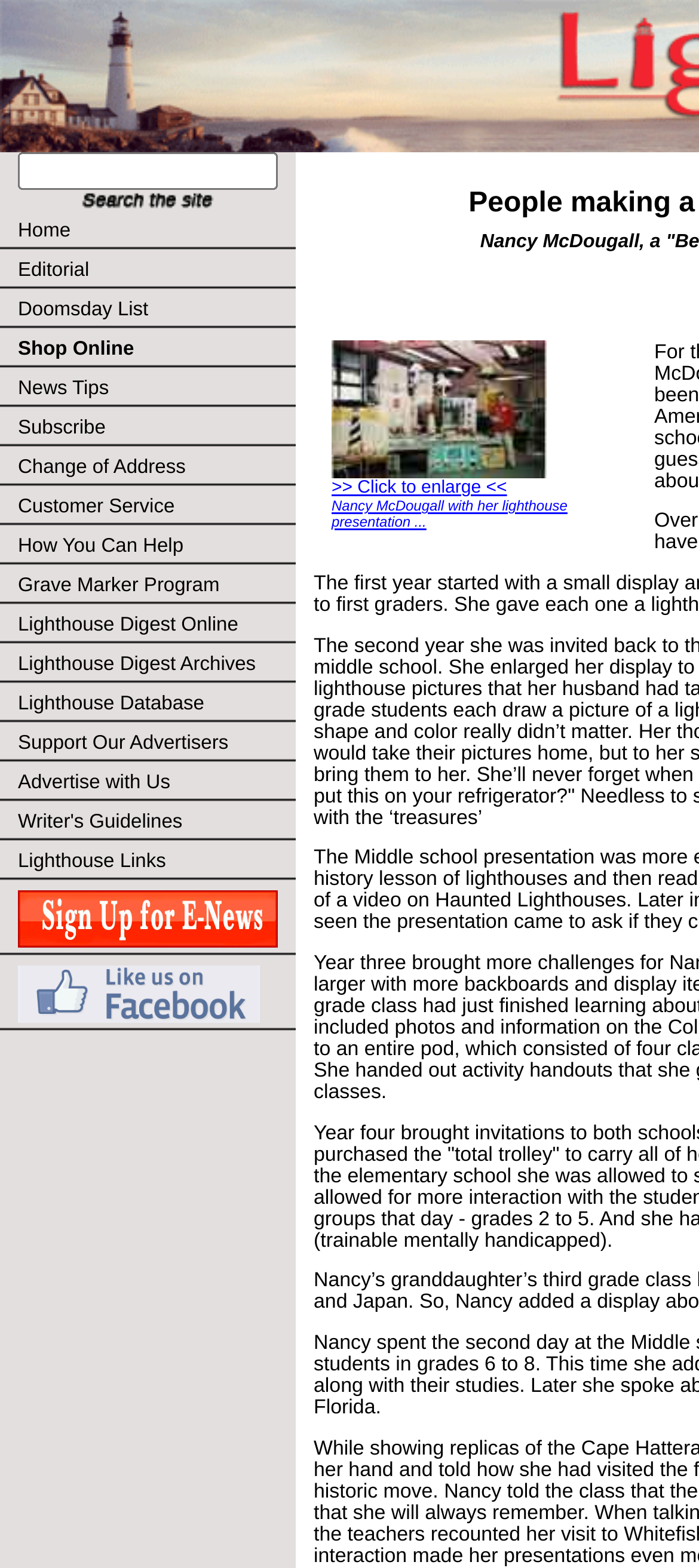Please answer the following question as detailed as possible based on the image: 
What is the topic of the image with the link 'You can see an enlarged version of this picture by clicking here.'?

The image is located in the middle of the webpage, and it has a link that allows users to enlarge the image. The text next to the link mentions 'Nancy McDougall with her lighthouse presentation', which suggests that the image is related to a lighthouse presentation.